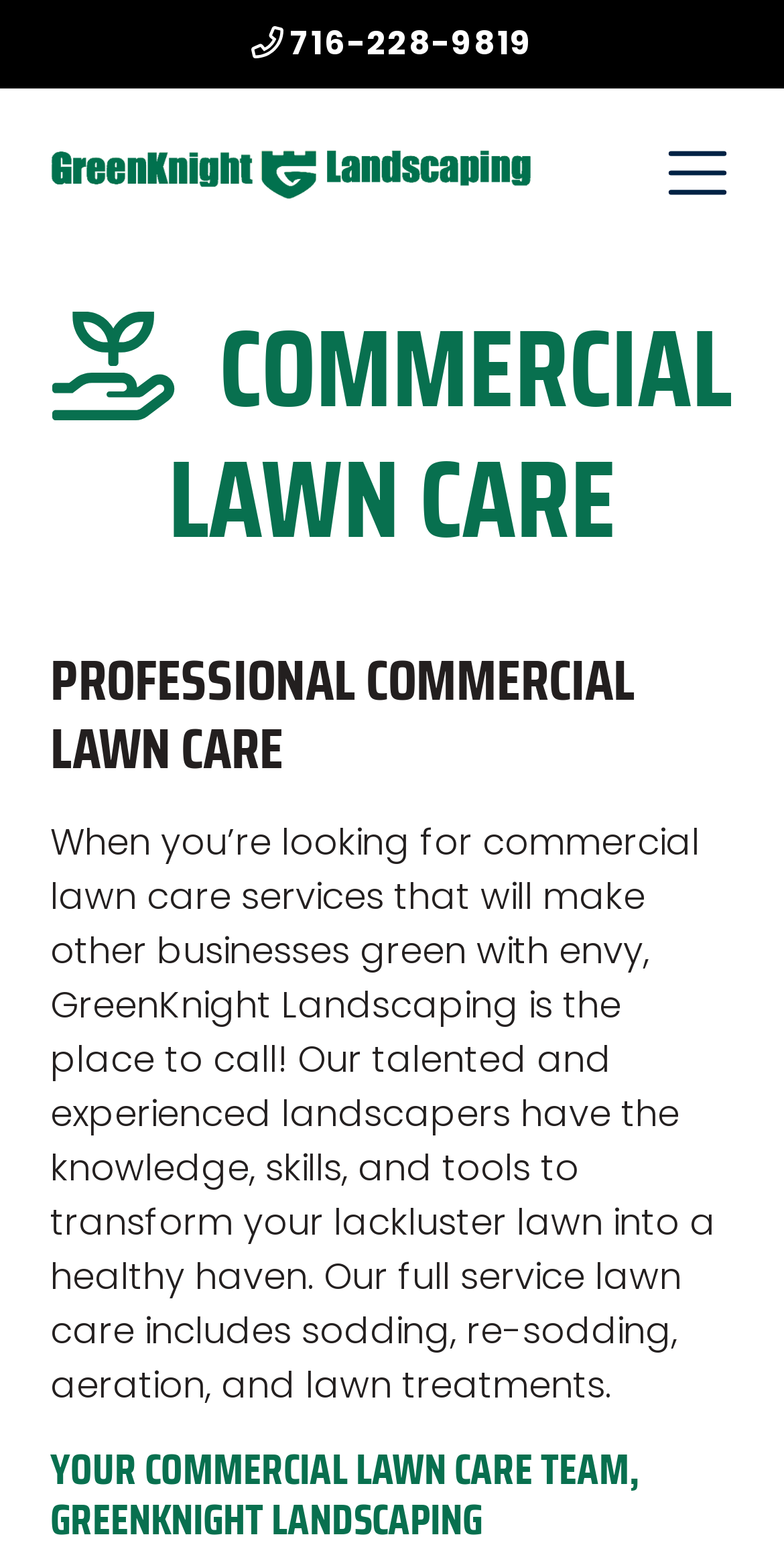What is the name of the company providing commercial lawn care services?
Please analyze the image and answer the question with as much detail as possible.

I found the company name by looking at the logo image element with the text 'GreenKnight LandscapingLogo' which is located at the top left of the page.